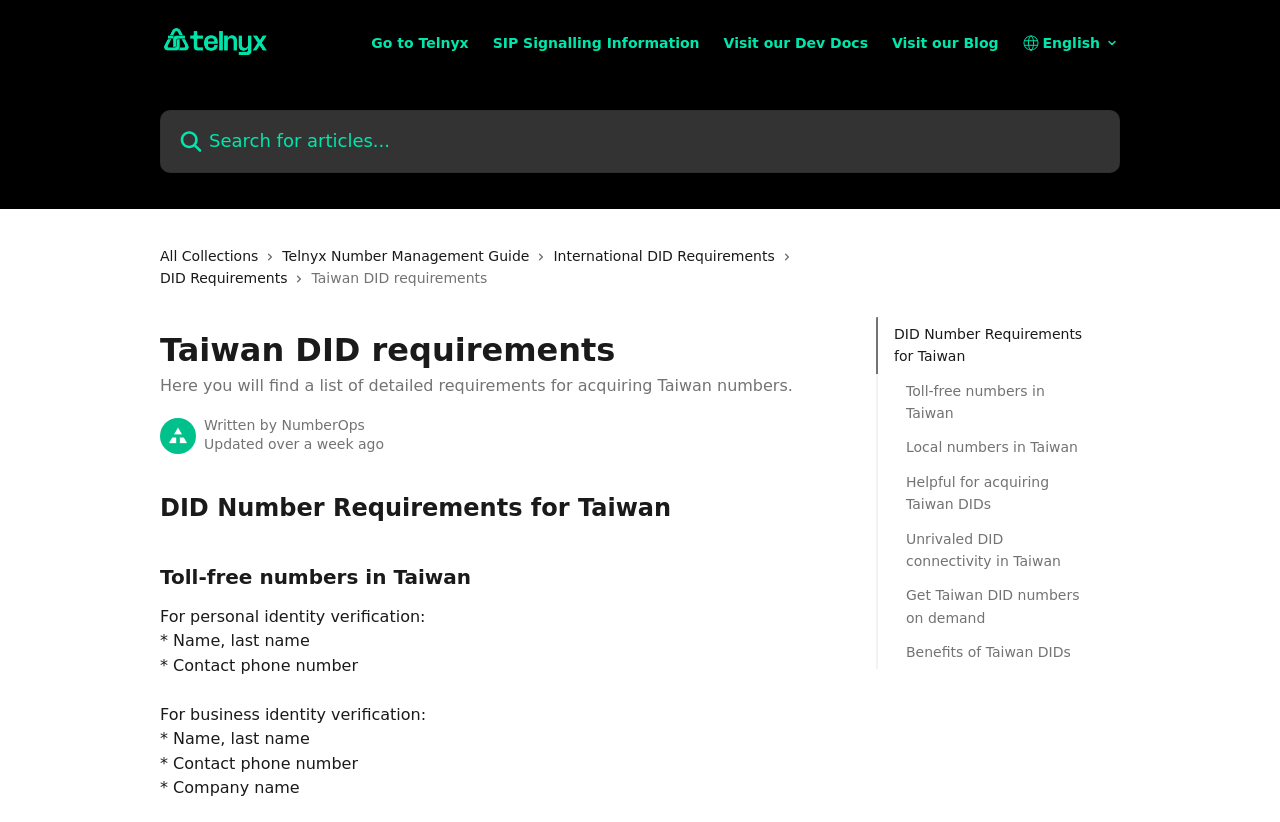Find the bounding box coordinates of the element to click in order to complete the given instruction: "Click on DID Number Requirements for Taiwan."

[0.698, 0.393, 0.862, 0.447]